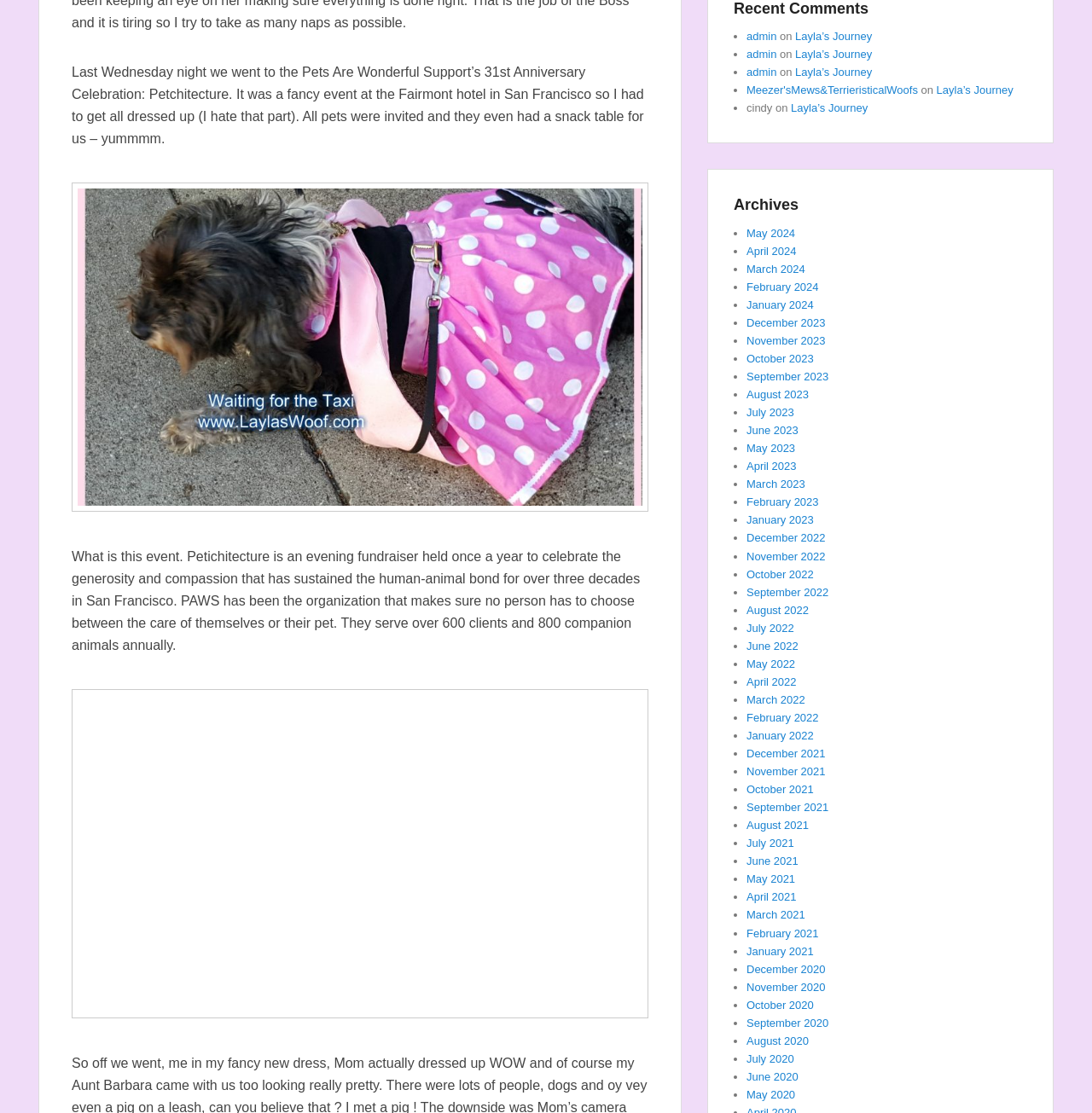Give the bounding box coordinates for this UI element: "admin". The coordinates should be four float numbers between 0 and 1, arranged as [left, top, right, bottom].

[0.684, 0.043, 0.711, 0.054]